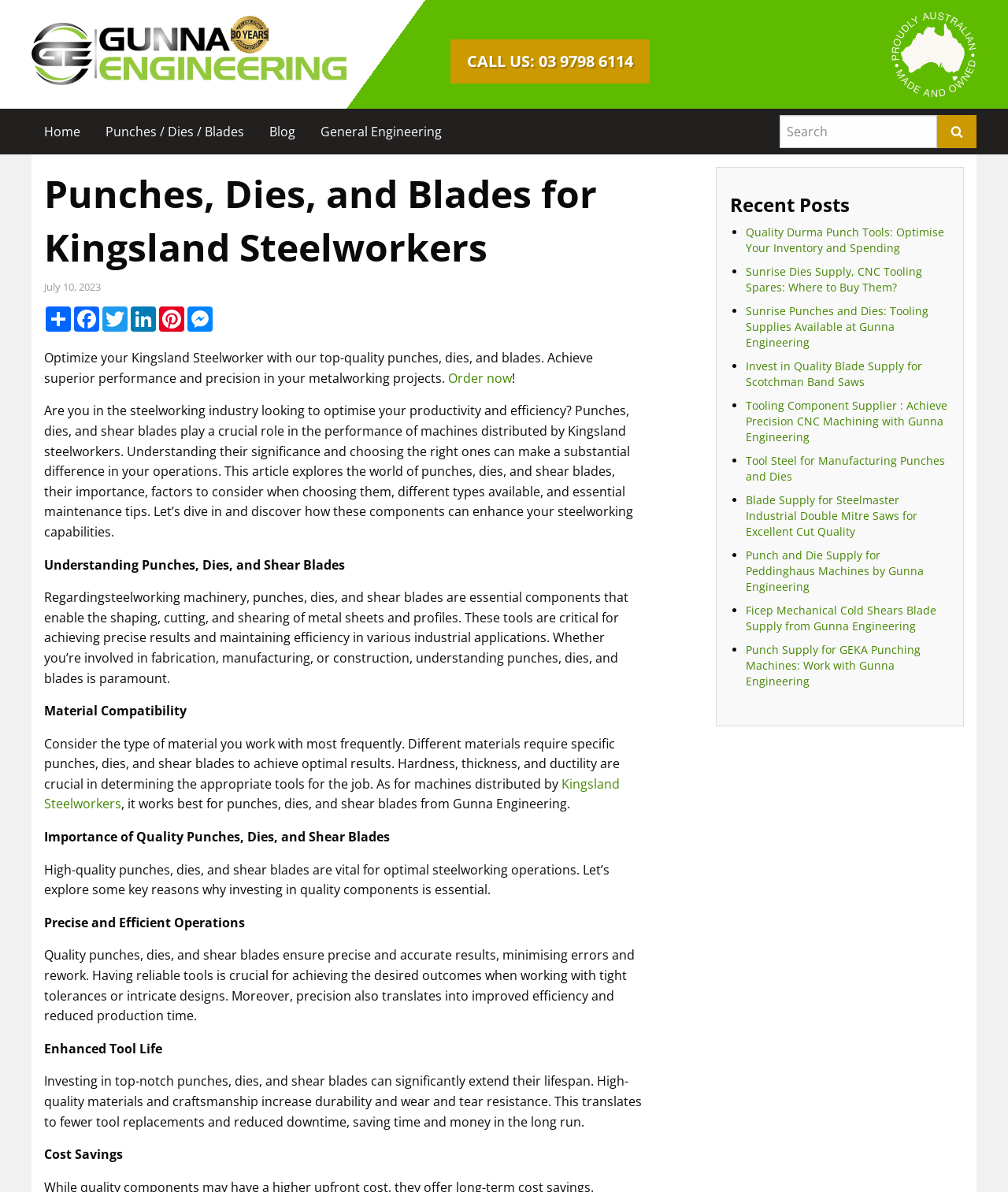What is the importance of quality punches, dies, and shear blades?
Using the image as a reference, deliver a detailed and thorough answer to the question.

I analyzed the webpage content and found a section that highlights the importance of quality punches, dies, and shear blades, which includes achieving precise and efficient operations, enhancing tool life, and reducing costs.